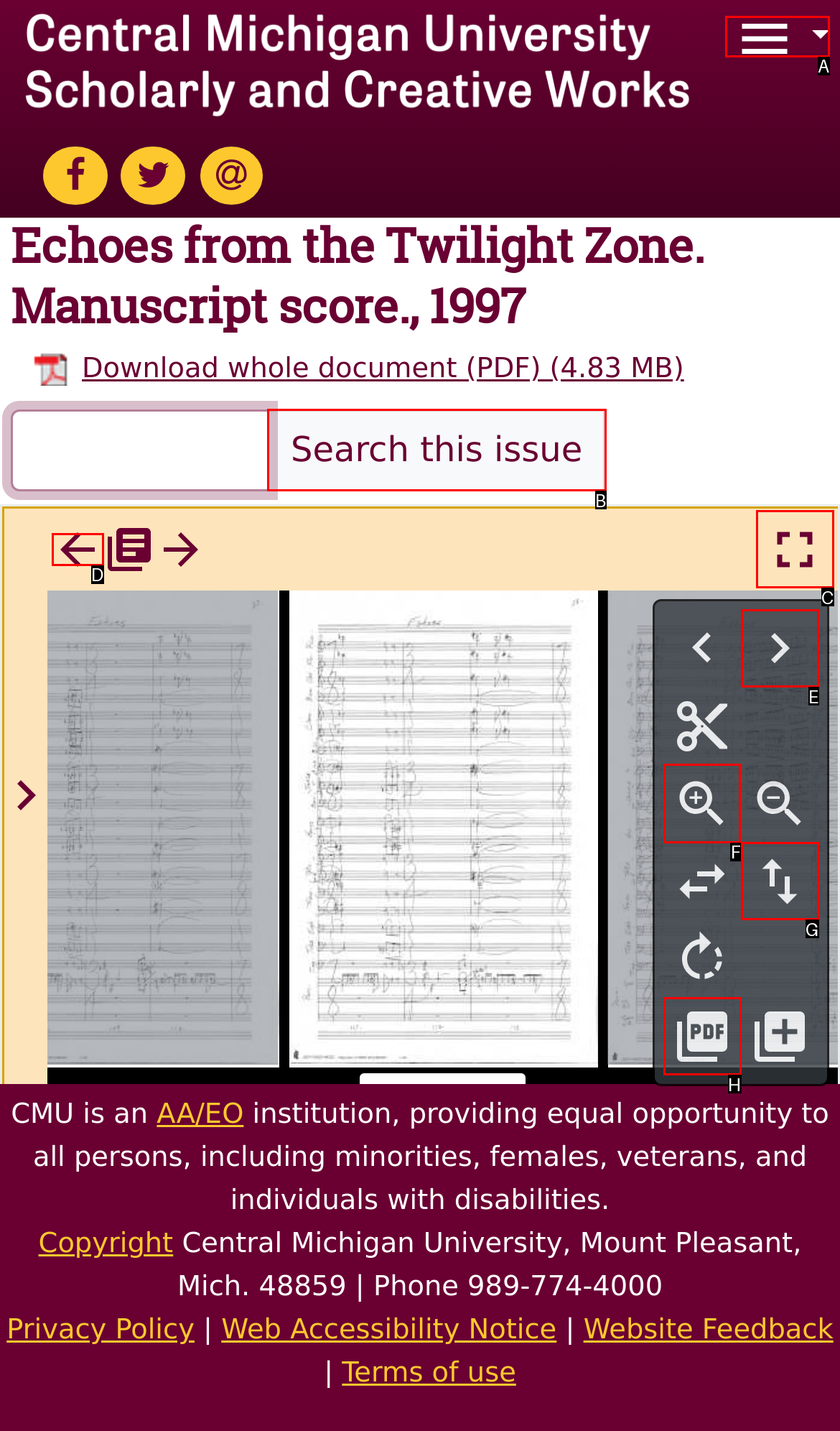Choose the UI element you need to click to carry out the task: Zoom in.
Respond with the corresponding option's letter.

F